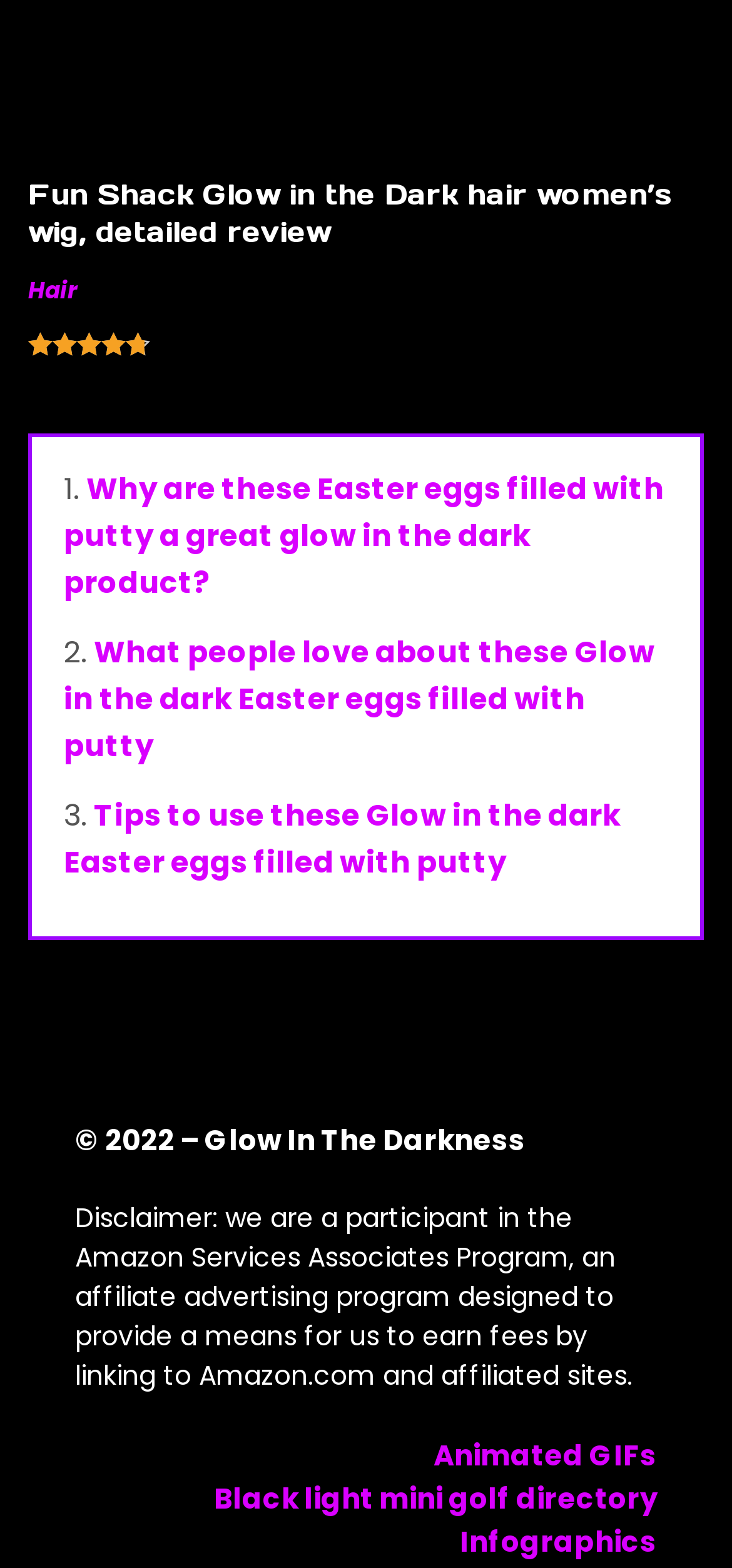Please identify the bounding box coordinates of the clickable area that will allow you to execute the instruction: "Visit Home page".

None